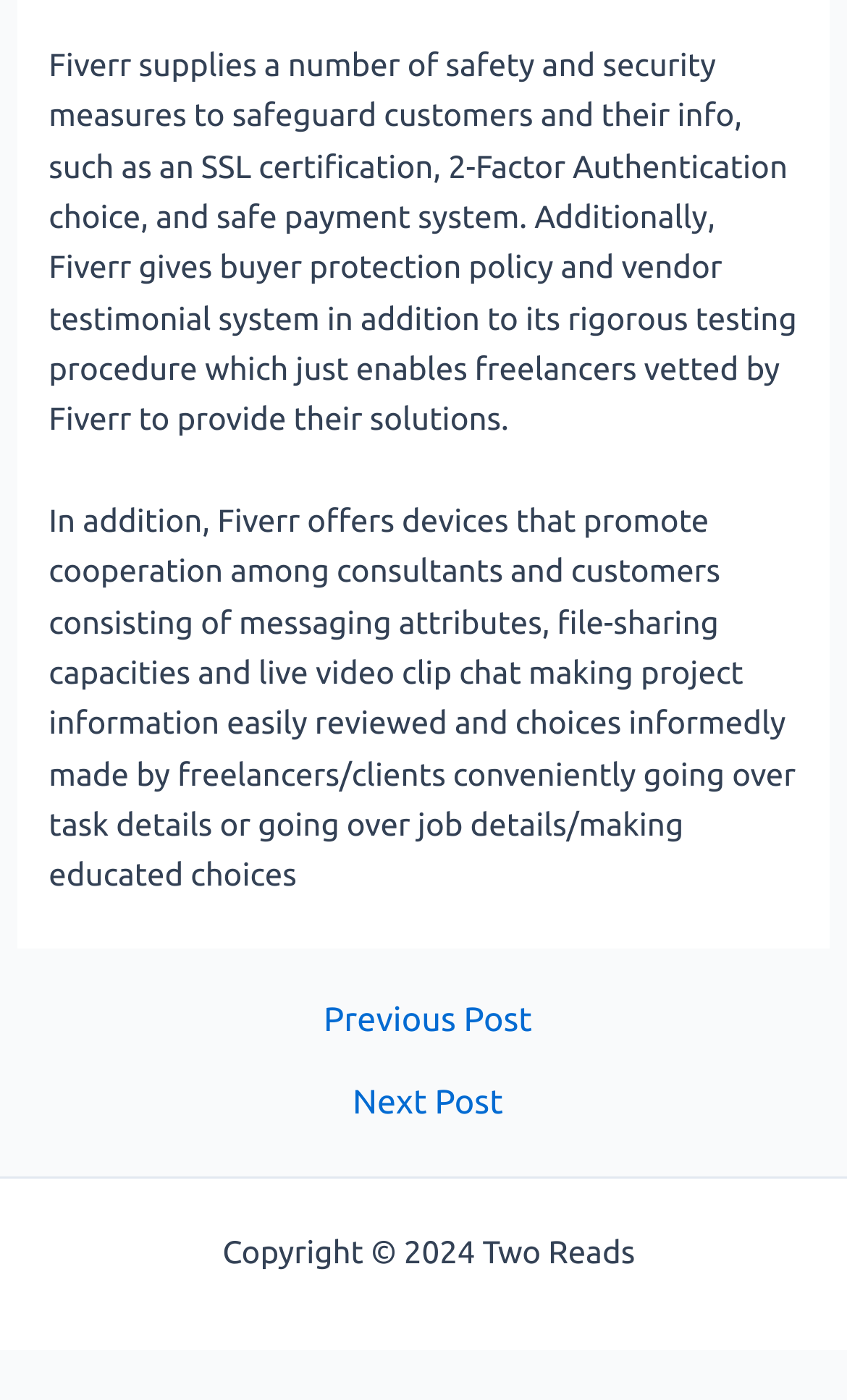What is the copyright information on the webpage?
Based on the image, provide a one-word or brief-phrase response.

Copyright 2024 Two Reads